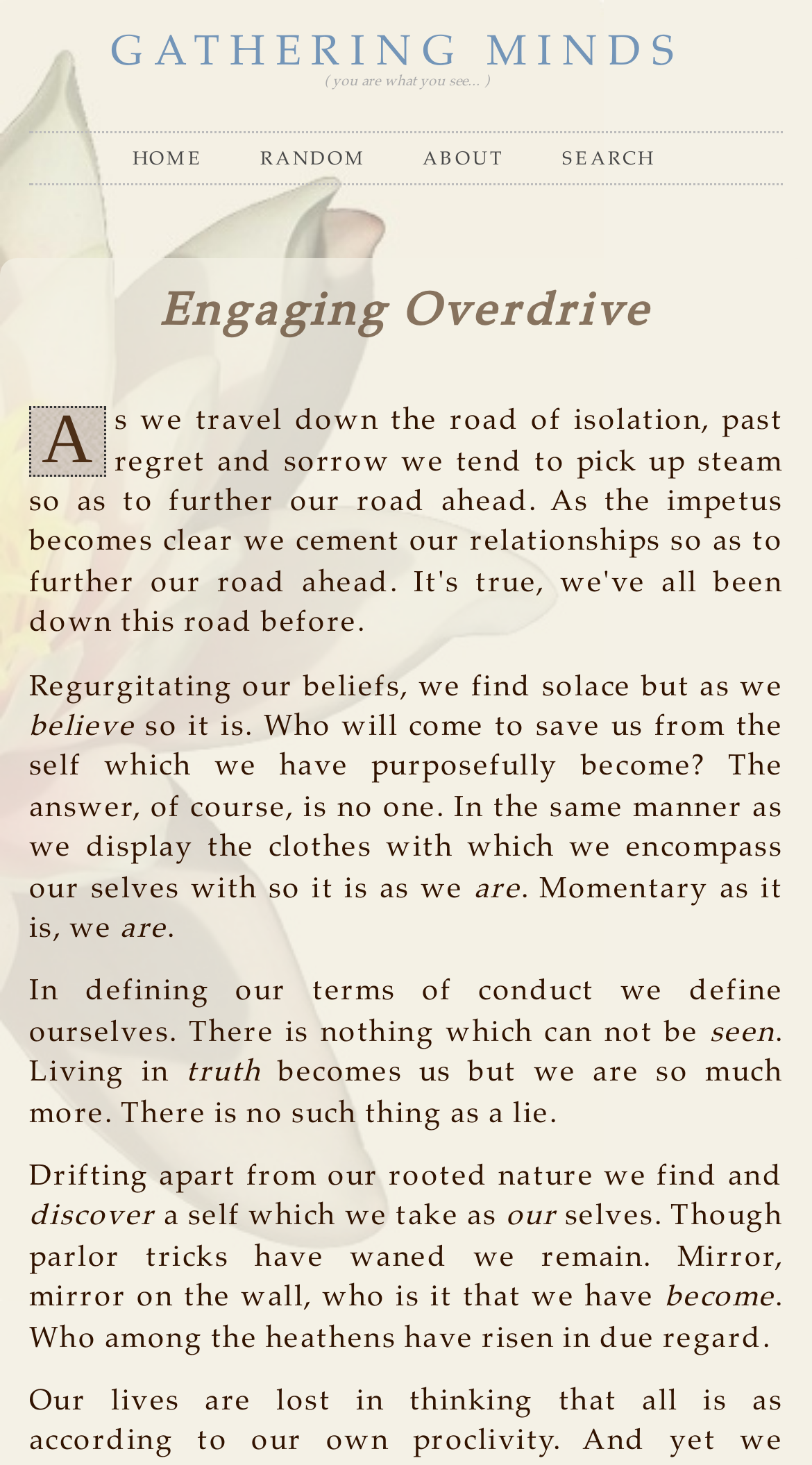Reply to the question with a single word or phrase:
How many paragraphs of text are there on the webpage?

7